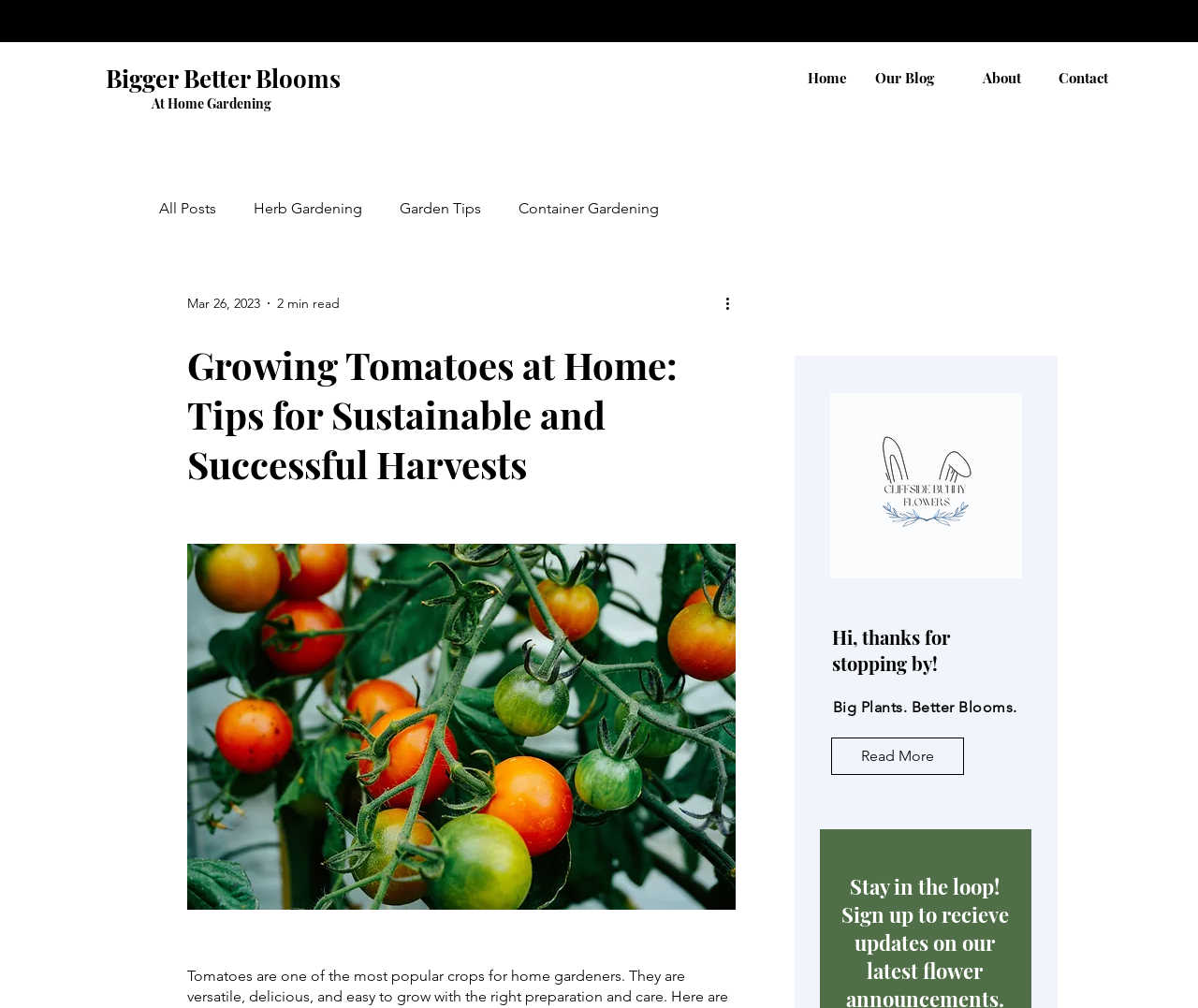Using the webpage screenshot and the element description Dahlia Varieties, determine the bounding box coordinates. Specify the coordinates in the format (top-left x, top-left y, bottom-right x, bottom-right y) with values ranging from 0 to 1.

[0.164, 0.42, 0.248, 0.438]